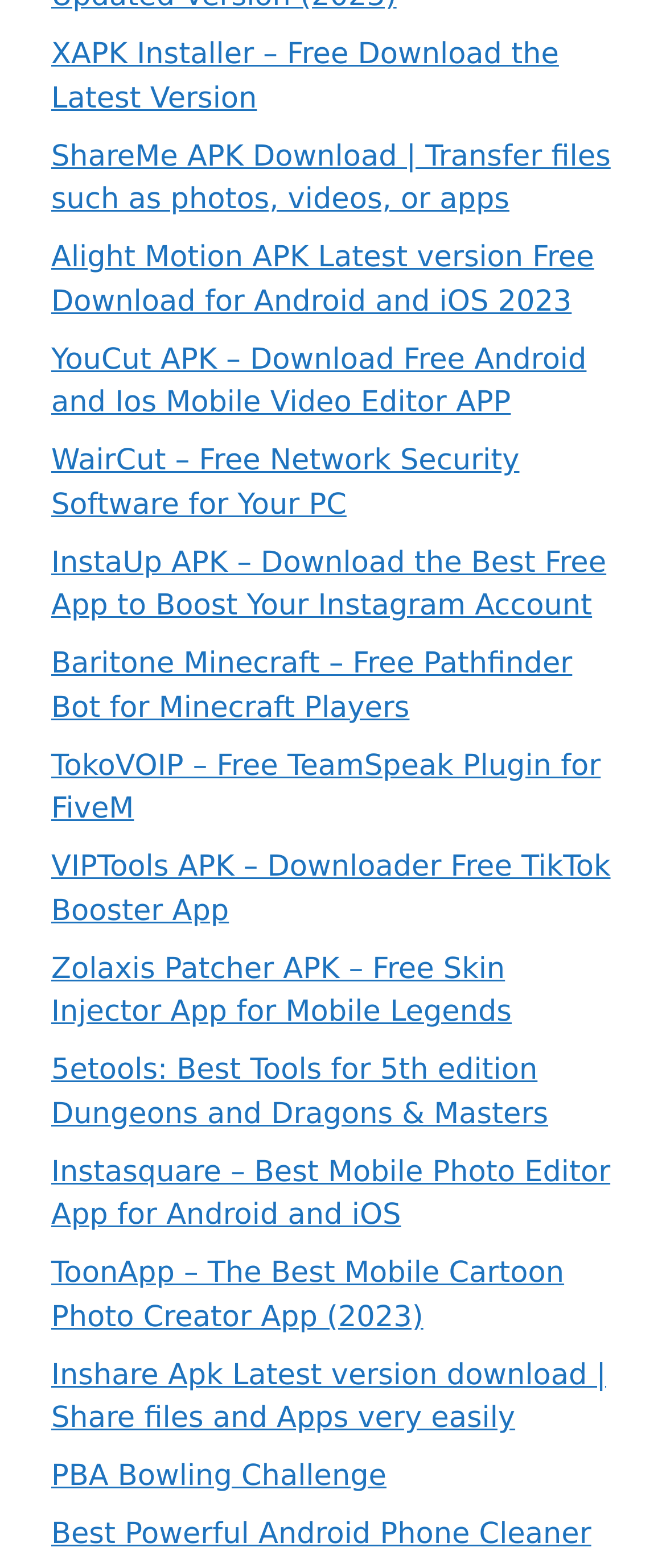Is there a link about a photo editor app?
Please answer the question with as much detail as possible using the screenshot.

I searched the OCR text of each link element and found a link with the text 'Instasquare – Best Mobile Photo Editor App for Android and iOS', which indicates that there is a link about a photo editor app.